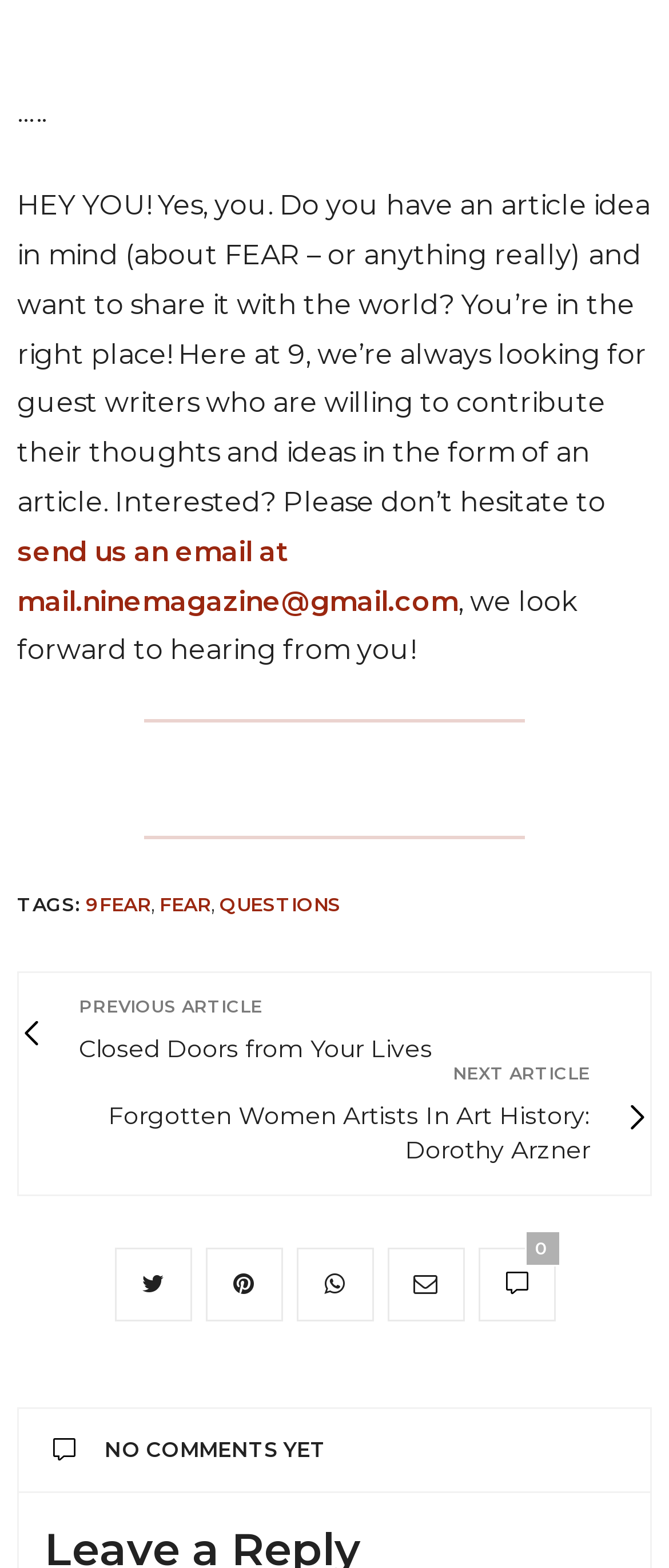Provide the bounding box coordinates for the UI element that is described as: "alt="Iran HRS"".

None